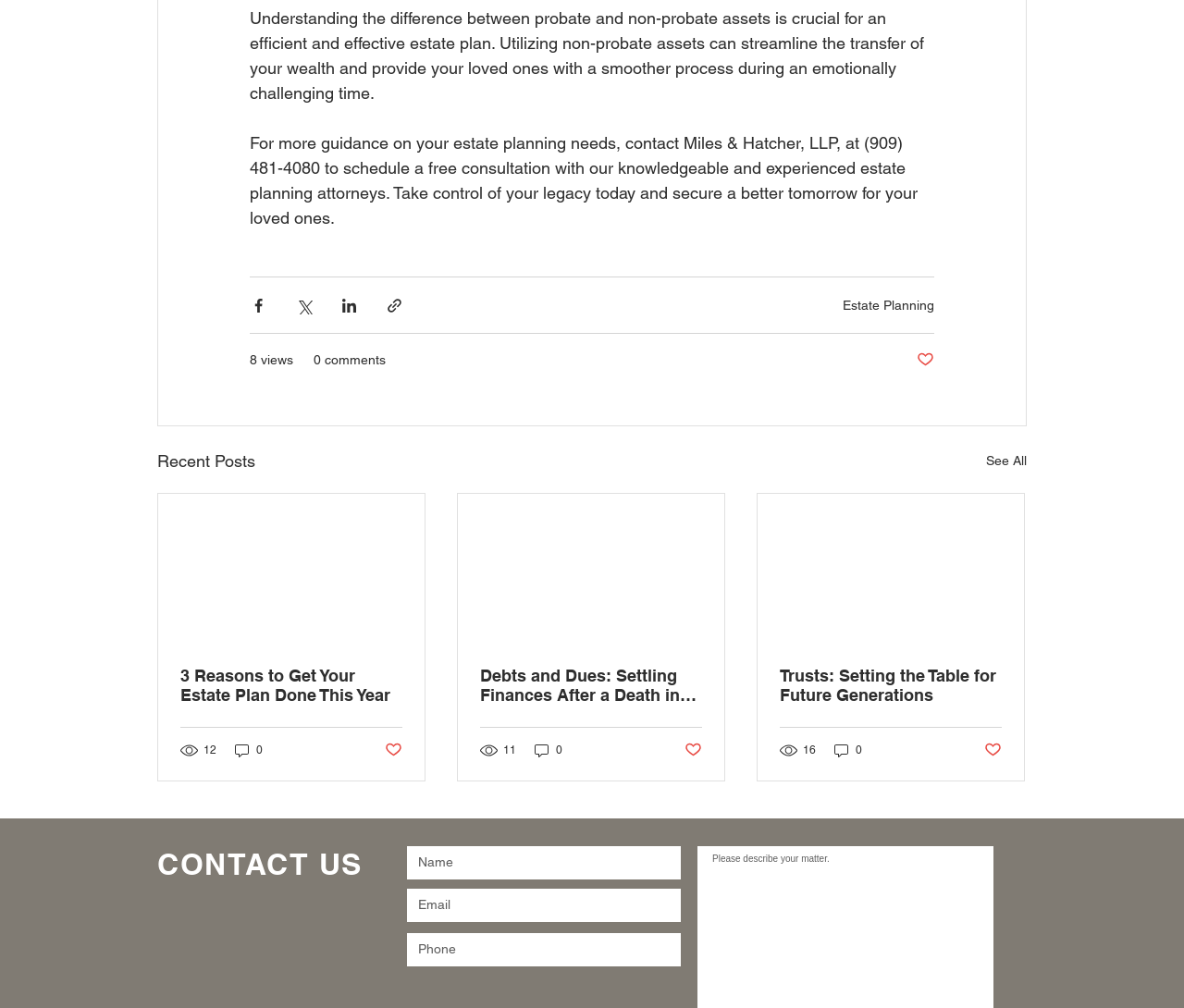Please indicate the bounding box coordinates of the element's region to be clicked to achieve the instruction: "Enter your name". Provide the coordinates as four float numbers between 0 and 1, i.e., [left, top, right, bottom].

[0.344, 0.839, 0.575, 0.872]